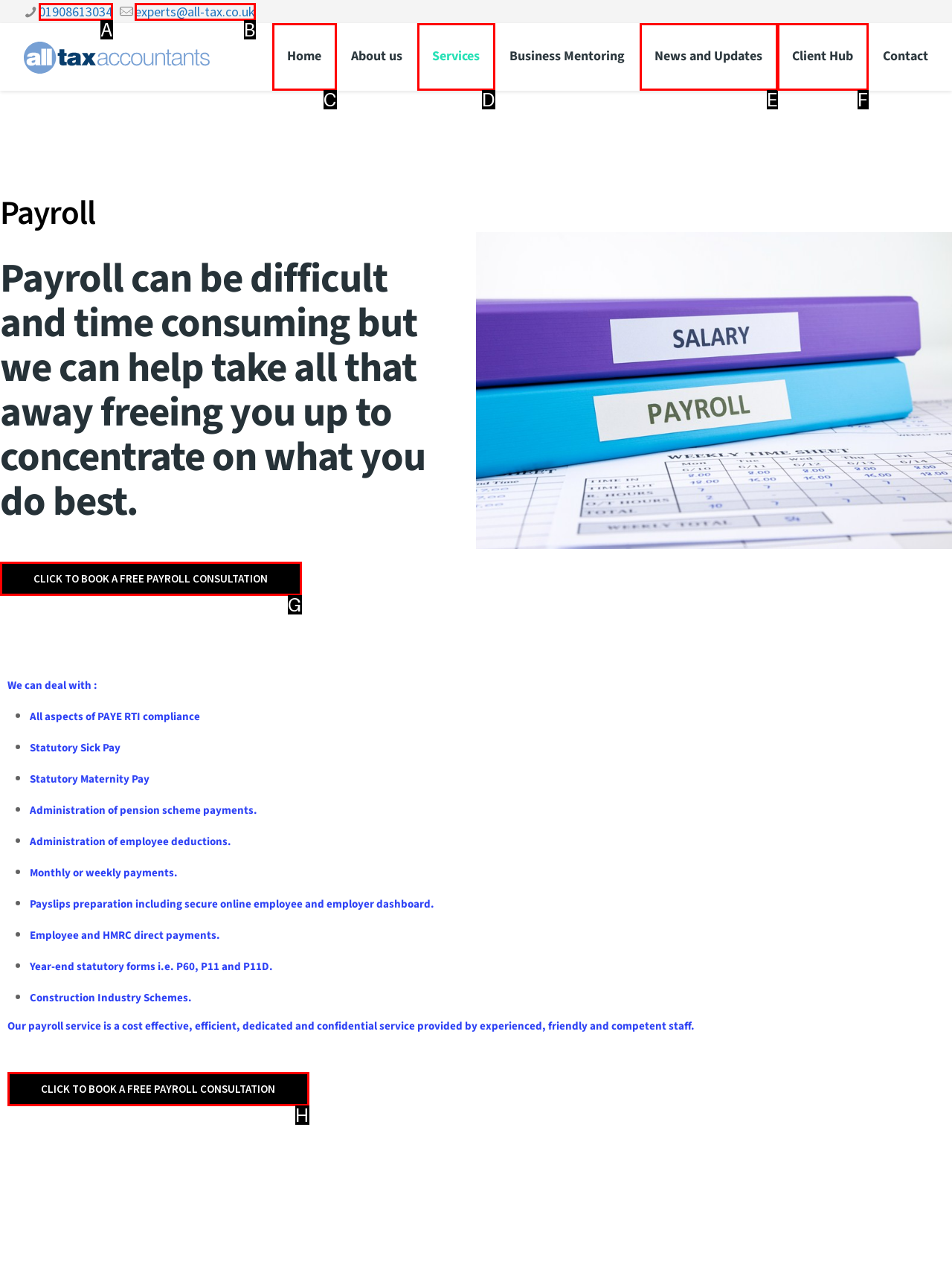Select the letter from the given choices that aligns best with the description: I Believe. Reply with the specific letter only.

None